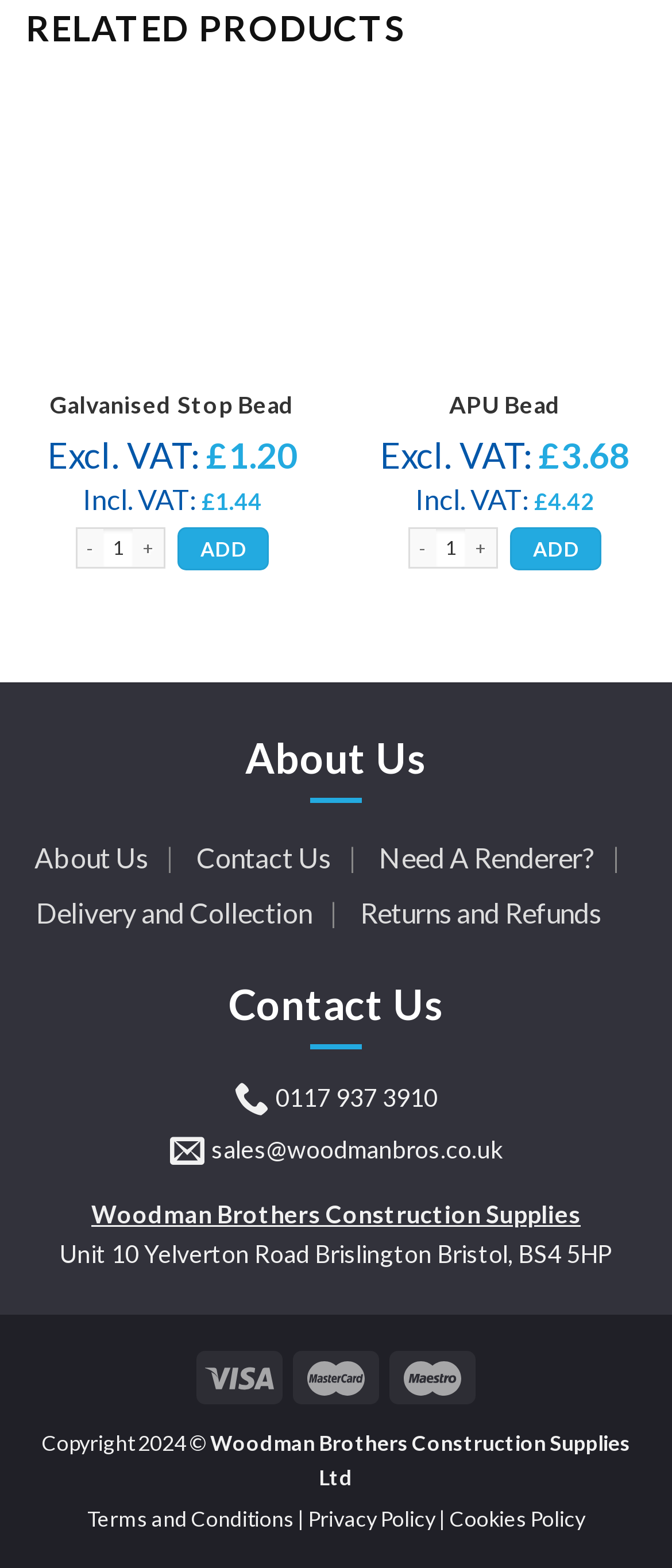What is the phone number of the company?
Look at the screenshot and give a one-word or phrase answer.

0117 937 3910